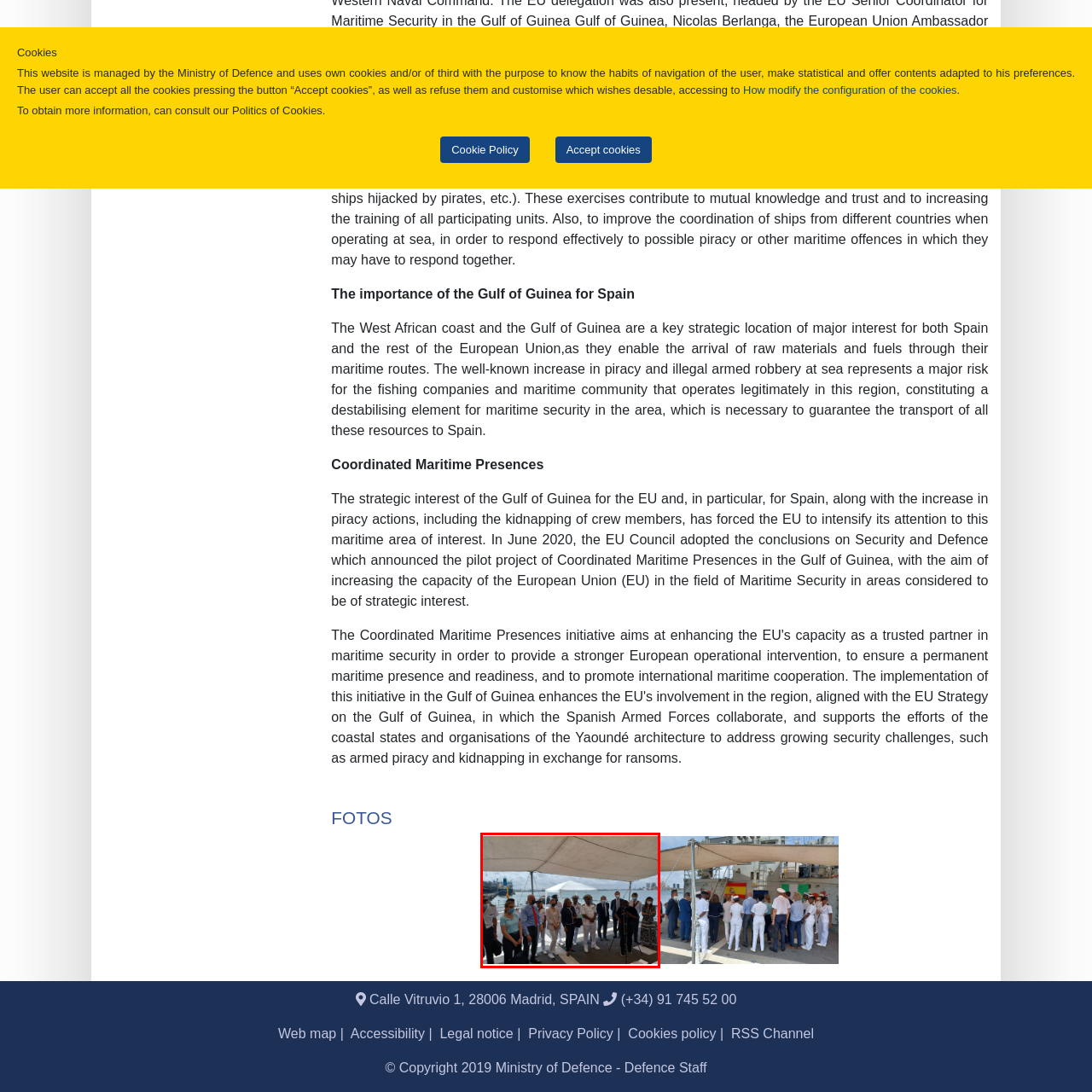Focus on the section encased in the red border, What is the region affected by piracy and maritime risks? Give your response as a single word or phrase.

Gulf of Guinea